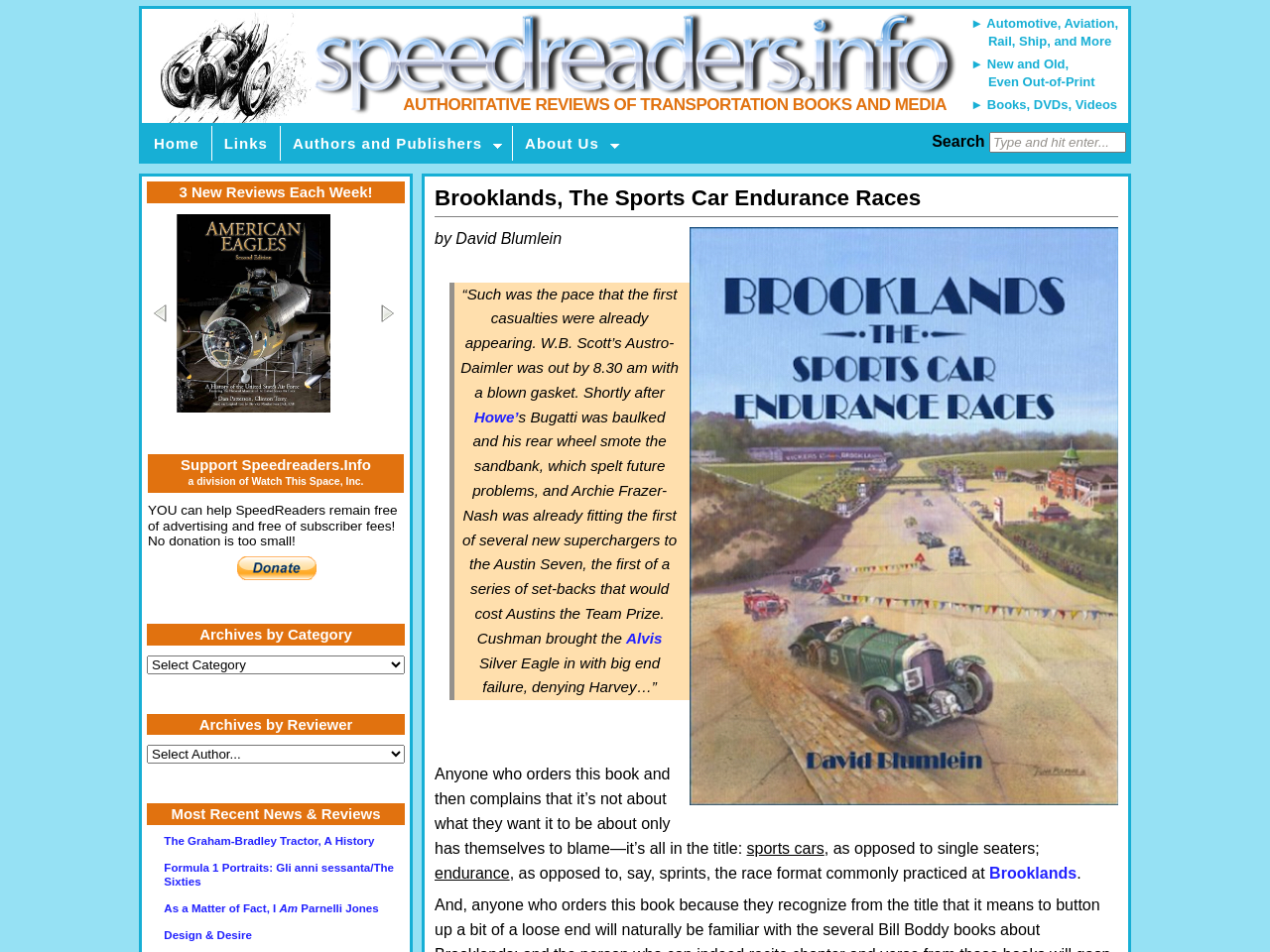Create a detailed summary of all the visual and textual information on the webpage.

This webpage is about Brooklands, a sports car endurance race, and features a collection of book reviews and related information. At the top, there is a link to a section about automotive, aviation, rail, ship, and more, with two images on either side. Below this, there are several links to different sections of the website, including "Home", "Links", "Authors and Publishers", and "About Us".

On the left side of the page, there is a search bar with a prompt to "Type and hit enter...". Above this, there is a heading that reads "Brooklands, The Sports Car Endurance Races" followed by the author's name, David Blumlein. 

The main content of the page is a blockquote that describes the pace of the race, with several links to specific car models and drivers mentioned in the text. Below this, there is a note to readers about the book's focus on sports cars and endurance races.

Further down the page, there are several headings and links to different sections, including "3 New Reviews Each Week!", "Support Speedreaders.Info", and "Archives by Category" and "Archives by Reviewer". There are also several links to recent news and reviews, including book titles such as "The Graham-Bradley Tractor, A History" and "As a Matter of Fact, I Am Parnelli Jones".